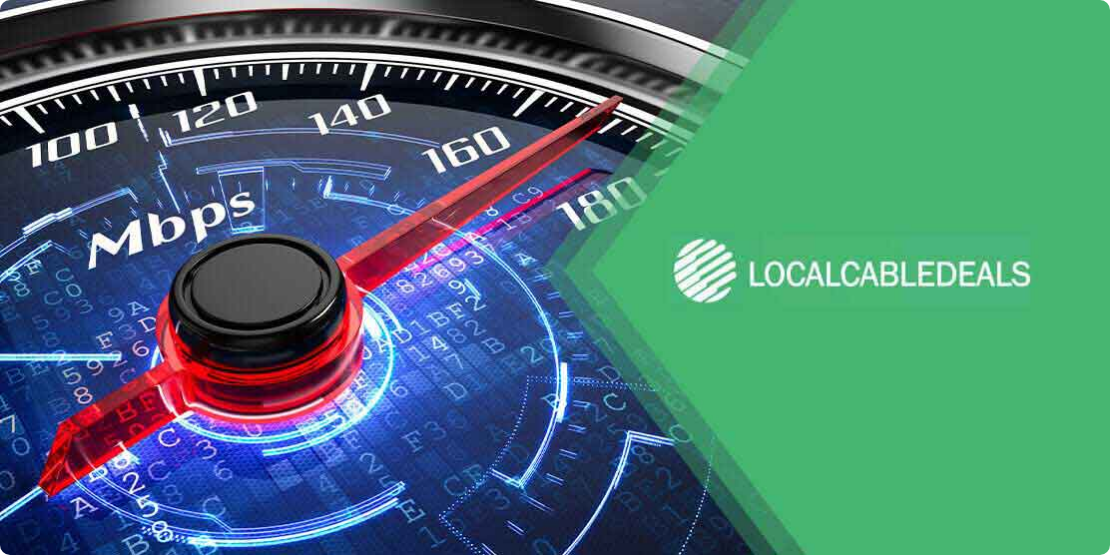Generate a detailed caption that encompasses all aspects of the image.

The image features a speedometer gauge prominently displaying internet speed metrics, with the needle indicating a speed of 100 Mbps, set against a vibrant blue digital background filled with numeral patterns. The measurement unit "Mbps" is clearly visible, highlighting the focus on internet connectivity speeds. To the right, the LocalCableDeals logo appears on a green background, suggesting a connection to internet and TV service provider resources. This visual representation emphasizes the importance of internet speed in selecting the right service and aims to inform viewers about their choices in broadband services.